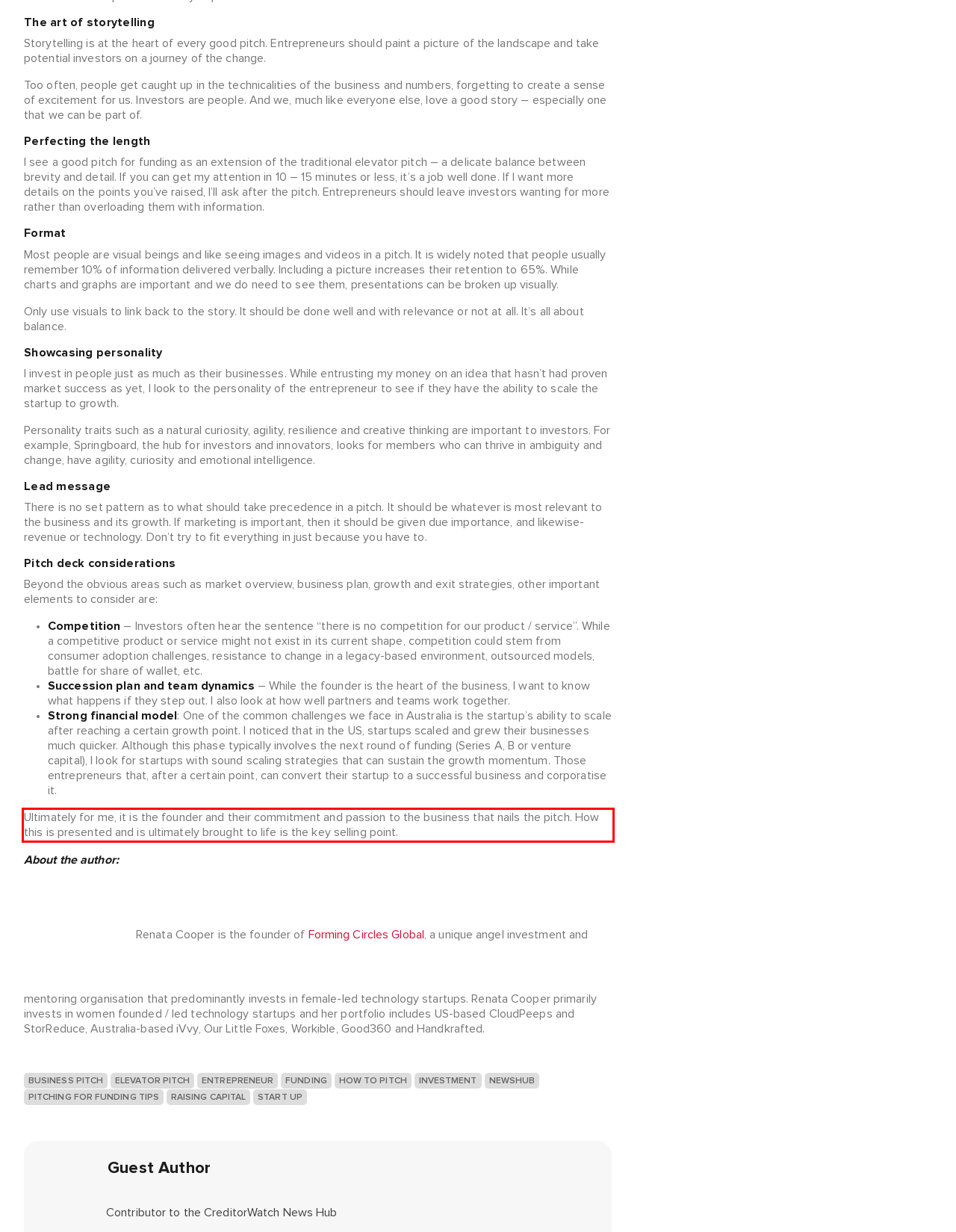You have a screenshot of a webpage with a red bounding box. Use OCR to generate the text contained within this red rectangle.

Ultimately for me, it is the founder and their commitment and passion to the business that nails the pitch. How this is presented and is ultimately brought to life is the key selling point.